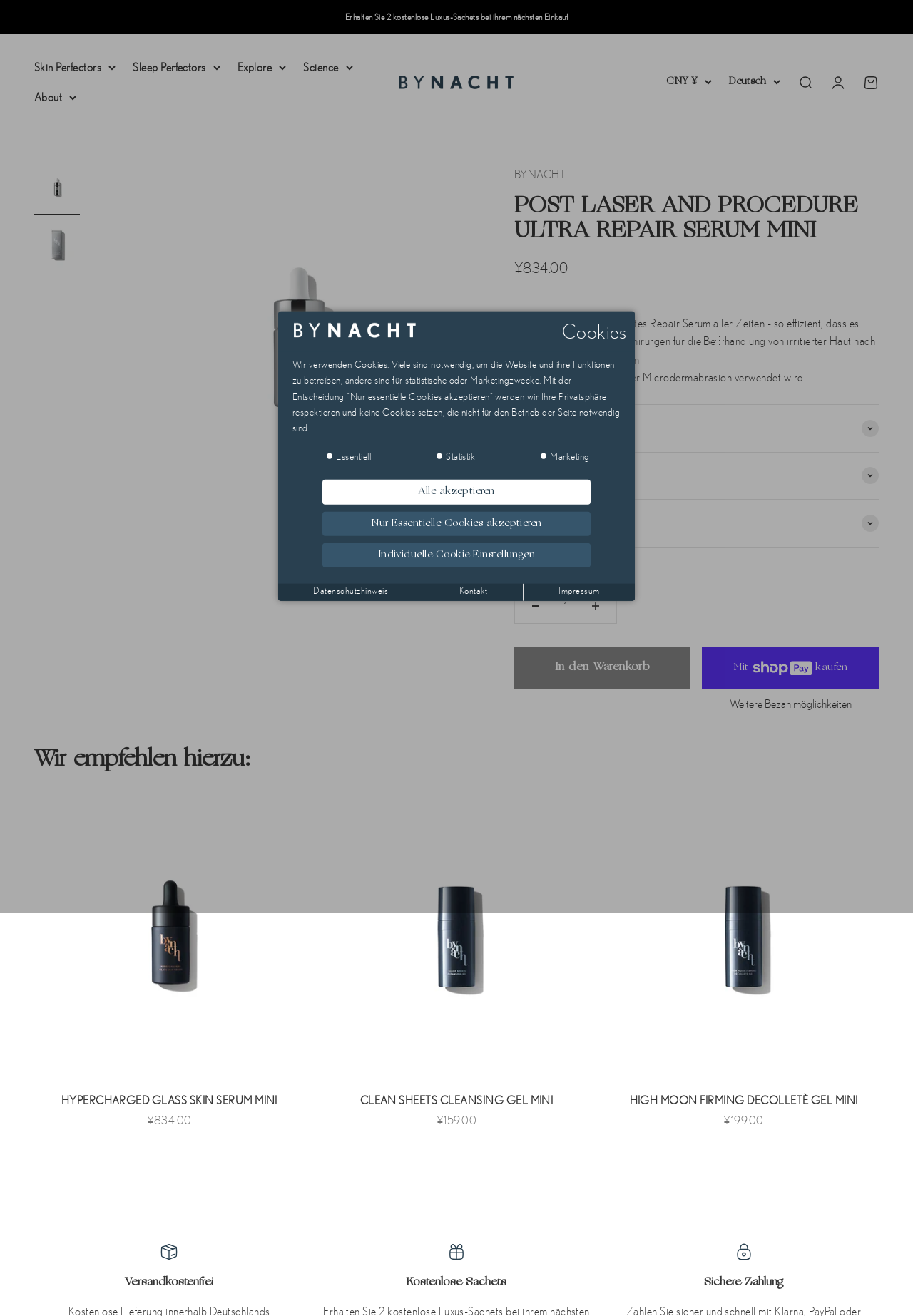What is the purpose of the product?
Refer to the image and provide a detailed answer to the question.

The purpose of the product can be inferred from the static text element with the text 'Entdecken Sie unser stärkstes Repair Serum aller Zeiten - so effizient, dass es sogar von kosmetischen Chirurgen für die Be¬handlung von irritierter Haut nach dermatologischen Eingriffen wie Microneedling, IPL oder'.